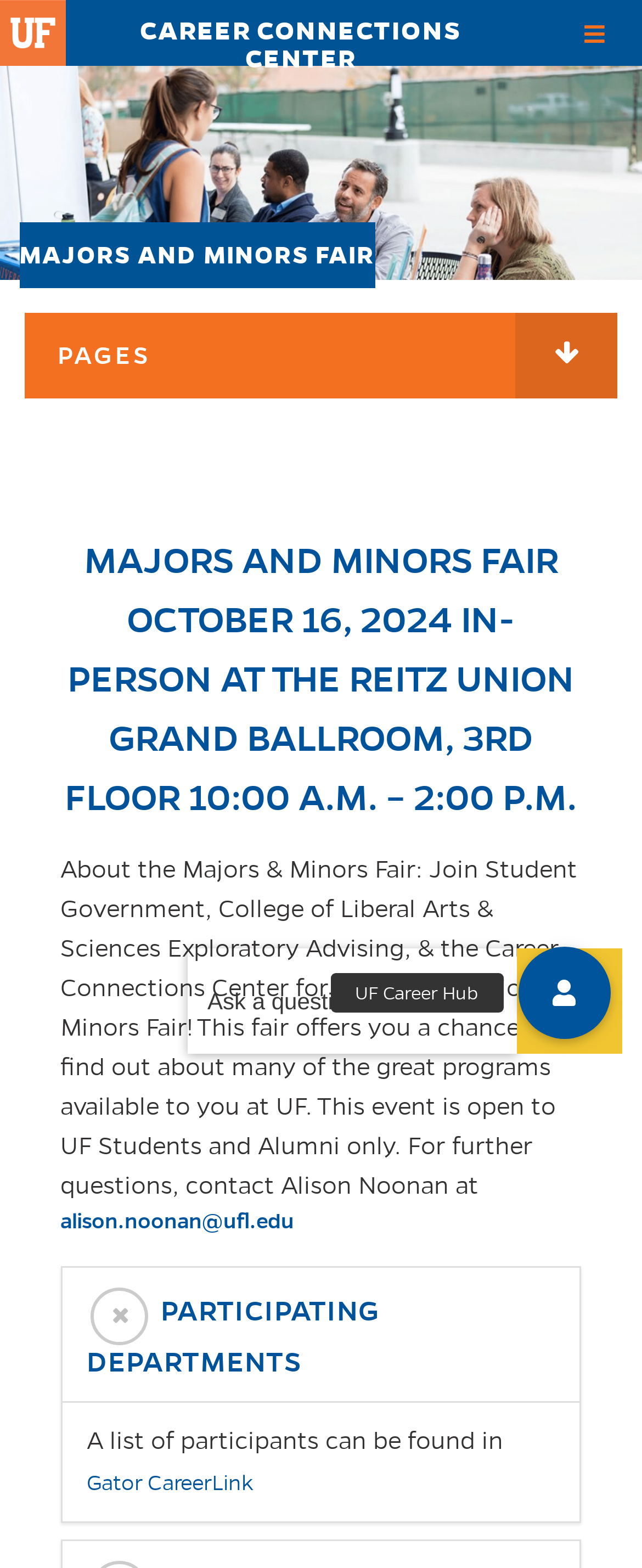Can you provide the bounding box coordinates for the element that should be clicked to implement the instruction: "Click the UF Logo"?

[0.0, 0.0, 0.103, 0.042]